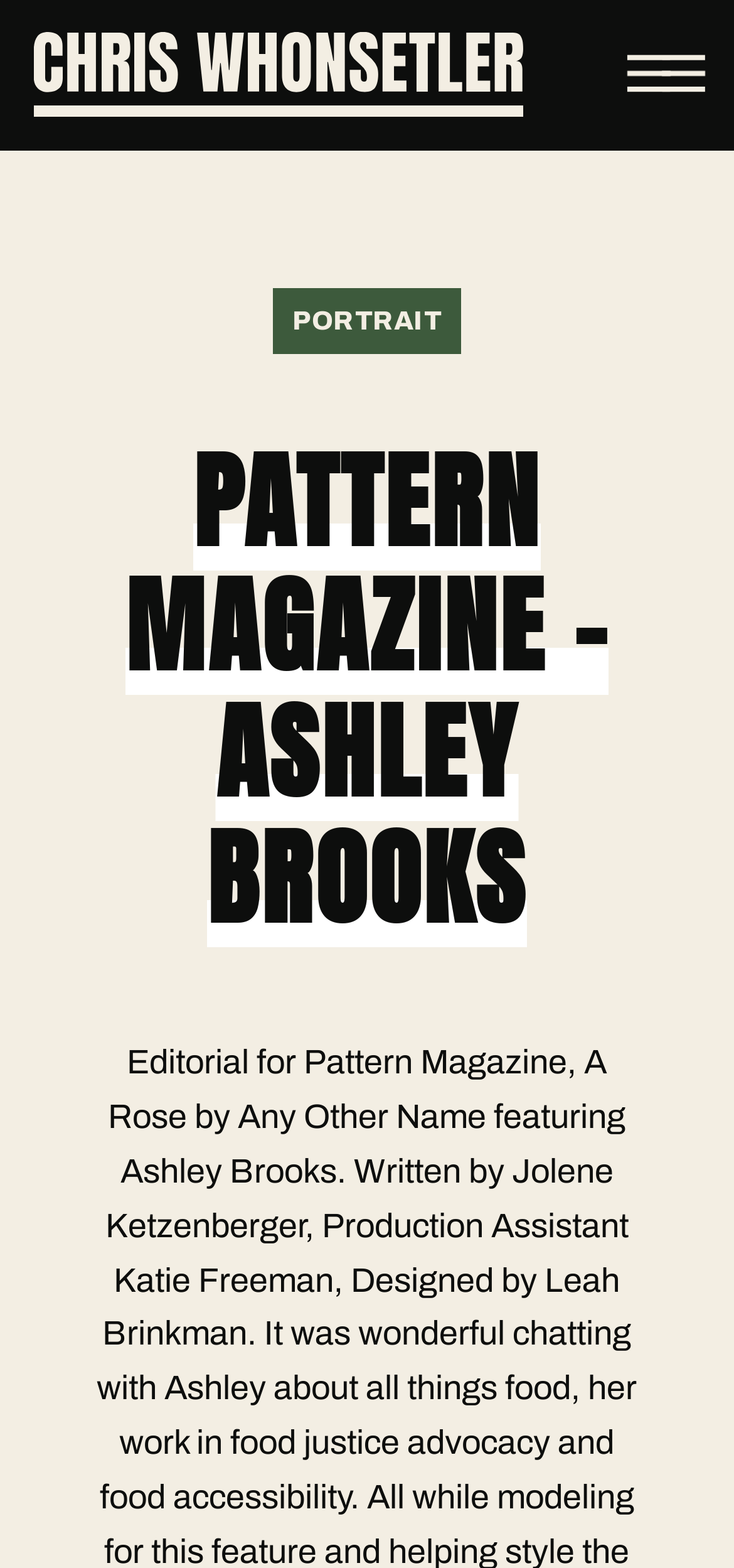Give an in-depth explanation of the webpage layout and content.

The webpage is a portfolio page for Chris Whonsetler, showcasing his projects. At the top-left corner, there is a link with an accompanying heading and an image. 

On the top-right side, there is a navigation menu labeled "Navigation" with a dropdown menu option. Below the navigation menu, there is a prominent heading that reads "PATTERN MAGAZINE - ASHLEY BROOKS", taking up a significant portion of the page.

Underneath the heading, there is a section describing a project, which includes a brief text "Editorial for" followed by a link to "Pattern Magazine". Next to the link, there is a continuation of the text ", A Rose by Any Other Name featuring" and another link to "Ashley Brooks". There is also a separate link to "PORTRAIT" located above the project description section.